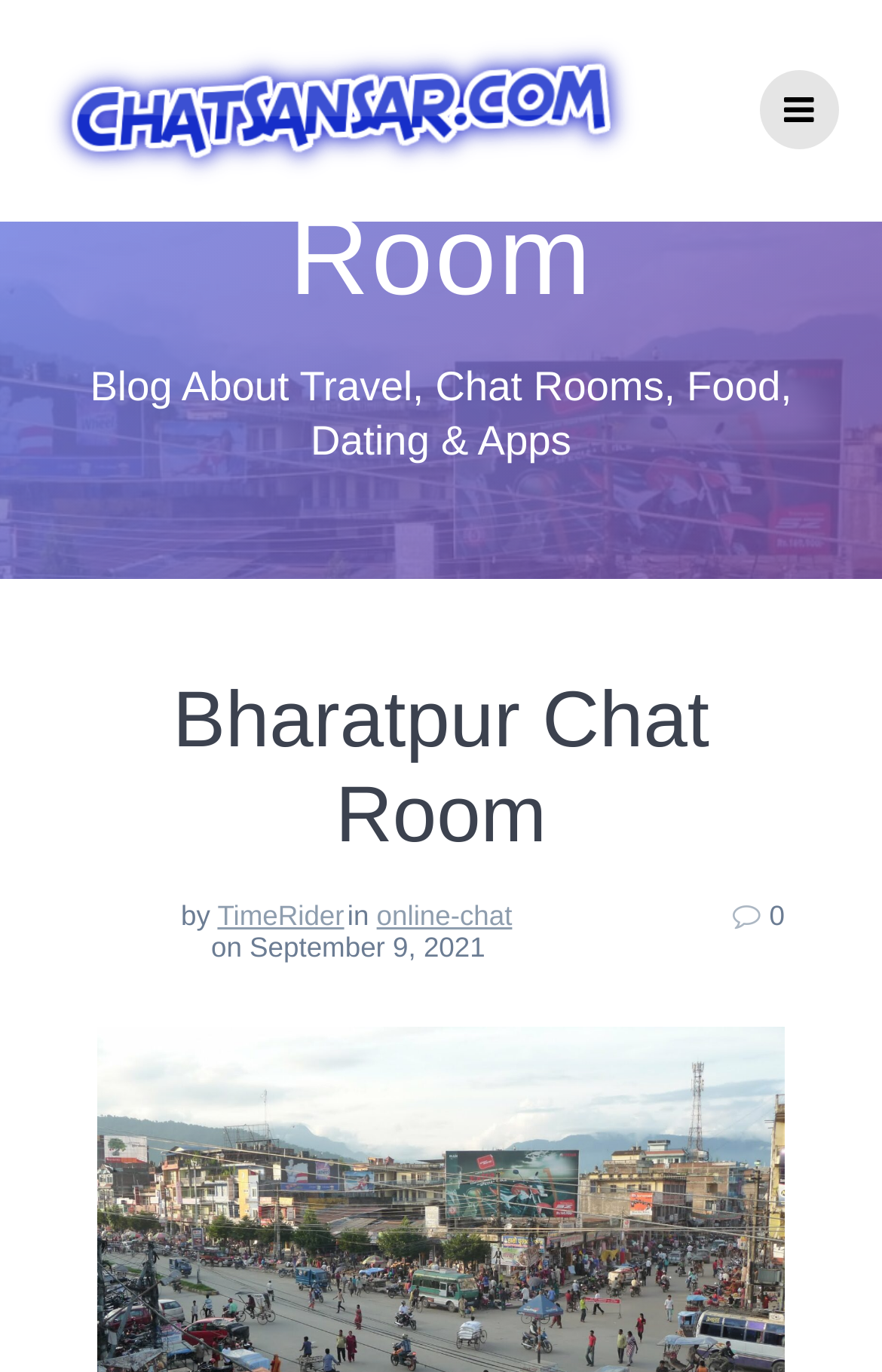Locate and extract the headline of this webpage.

Bharatpur Chat Room